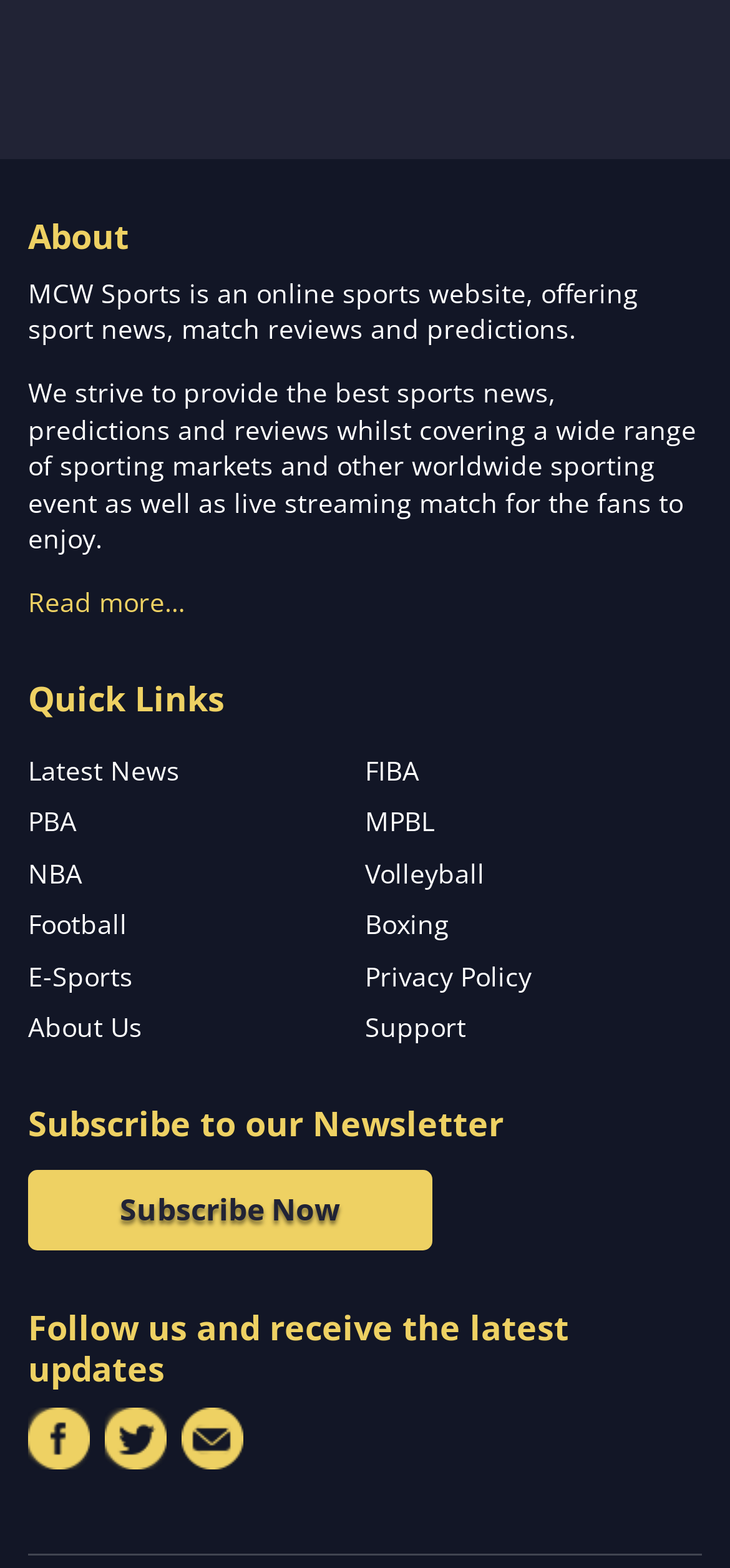Answer the question using only one word or a concise phrase: What sports are covered on the website?

FIBA, PBA, MPBL, NBA, Volleyball, Football, Boxing, E-Sports